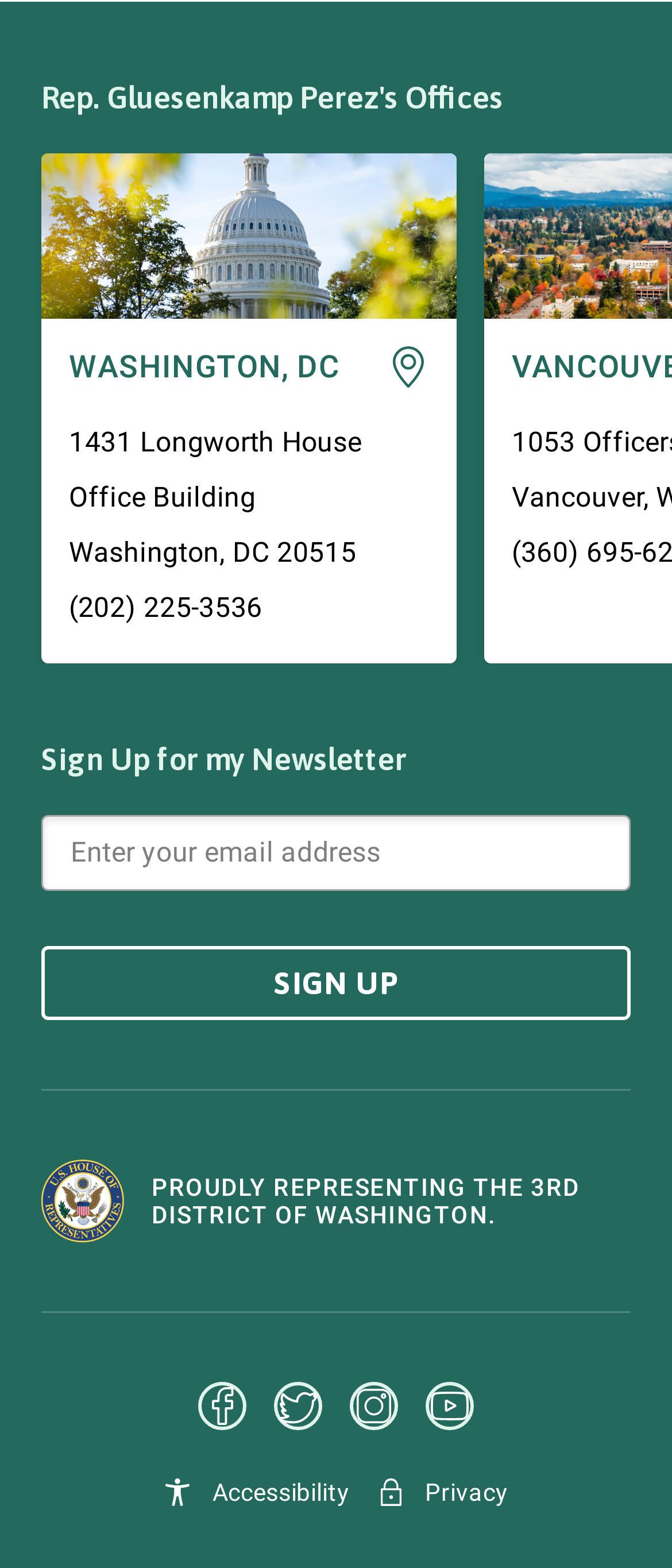Locate the bounding box for the described UI element: "One Size". Ensure the coordinates are four float numbers between 0 and 1, formatted as [left, top, right, bottom].

None